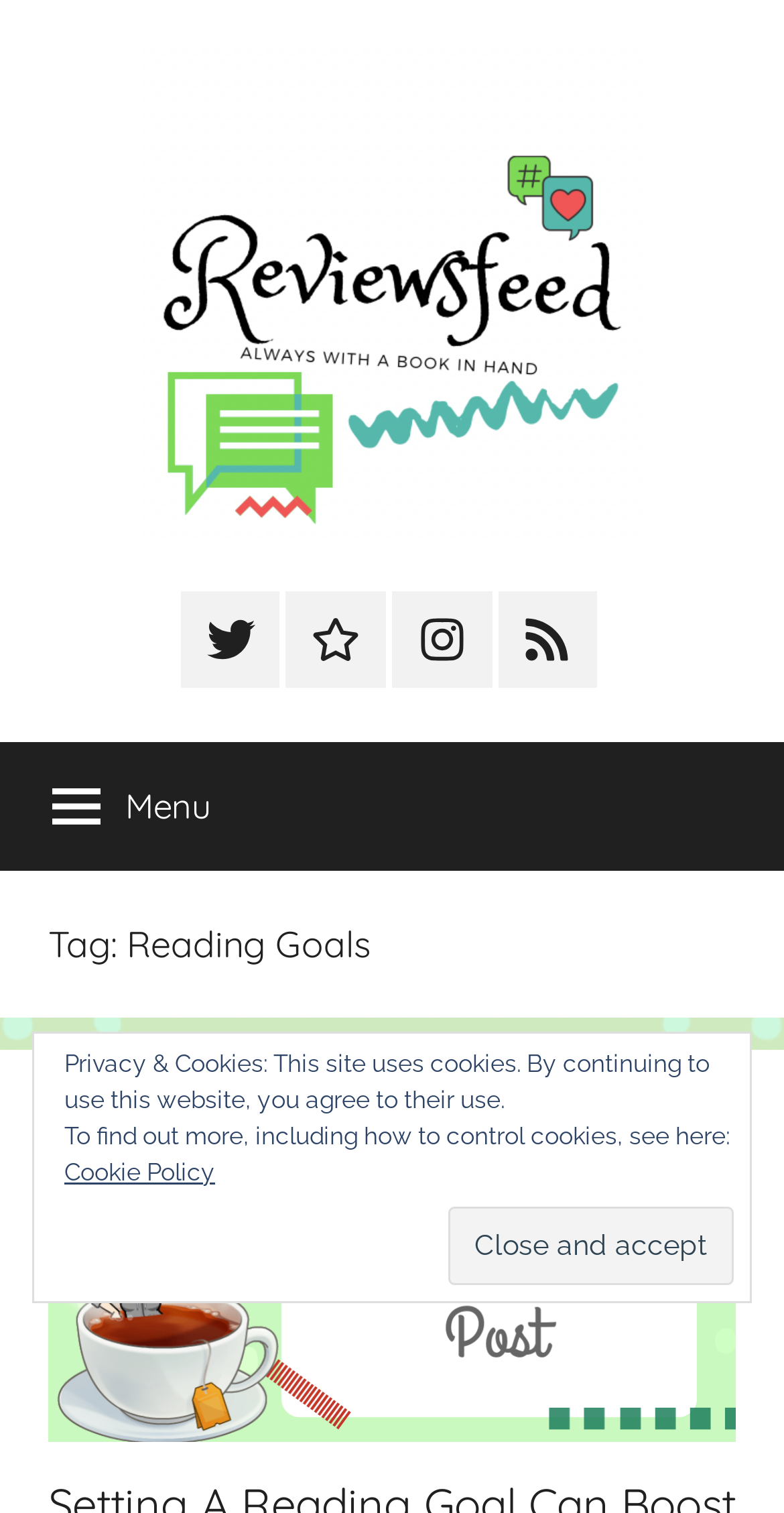Please identify the coordinates of the bounding box that should be clicked to fulfill this instruction: "Visit Twitter page".

[0.23, 0.391, 0.357, 0.455]